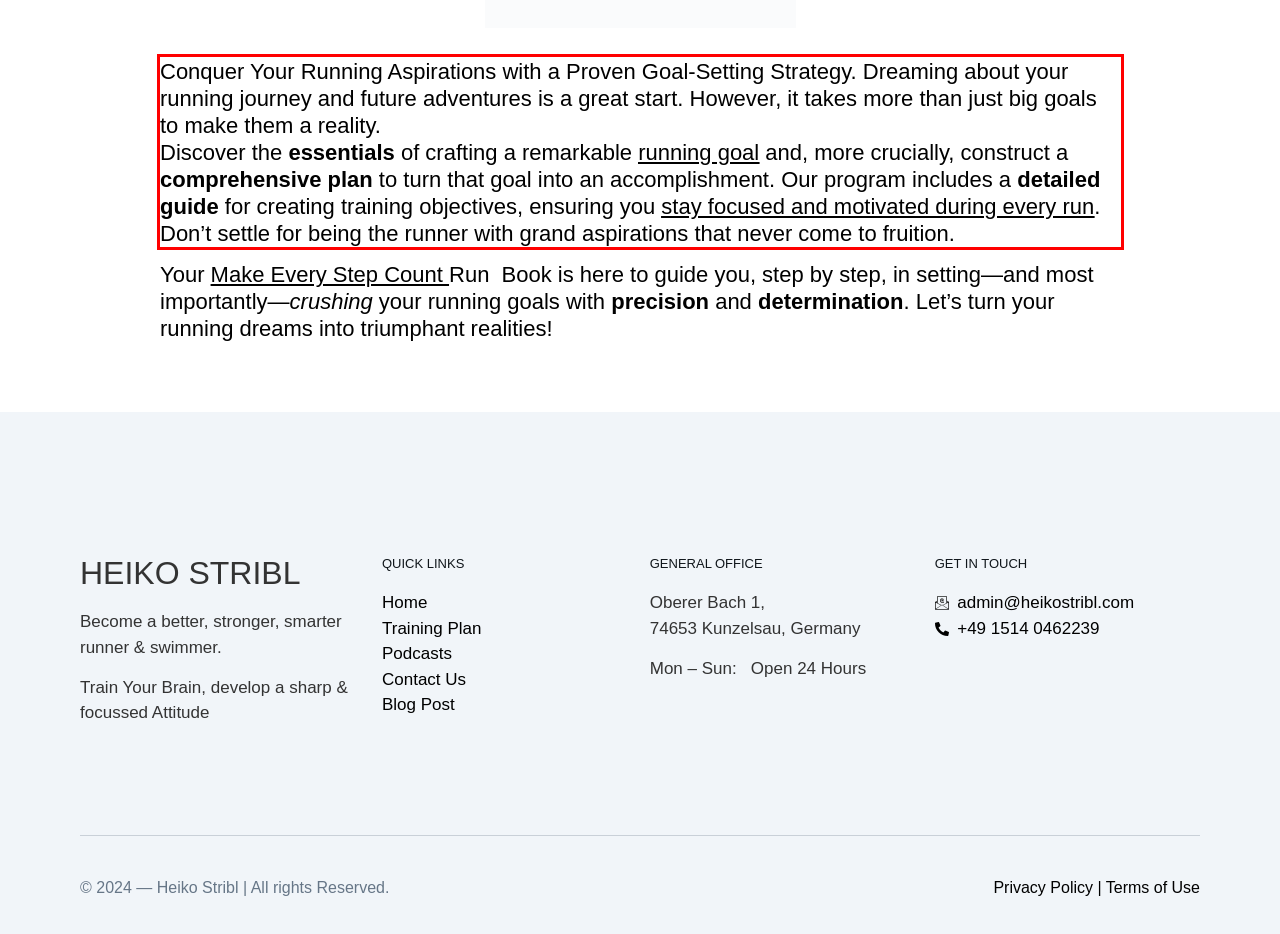You are presented with a screenshot containing a red rectangle. Extract the text found inside this red bounding box.

Conquer Your Running Aspirations with a Proven Goal-Setting Strategy. Dreaming about your running journey and future adventures is a great start. However, it takes more than just big goals to make them a reality. Discover the essentials of crafting a remarkable running goal and, more crucially, construct a comprehensive plan to turn that goal into an accomplishment. Our program includes a detailed guide for creating training objectives, ensuring you stay focused and motivated during every run. Don’t settle for being the runner with grand aspirations that never come to fruition.